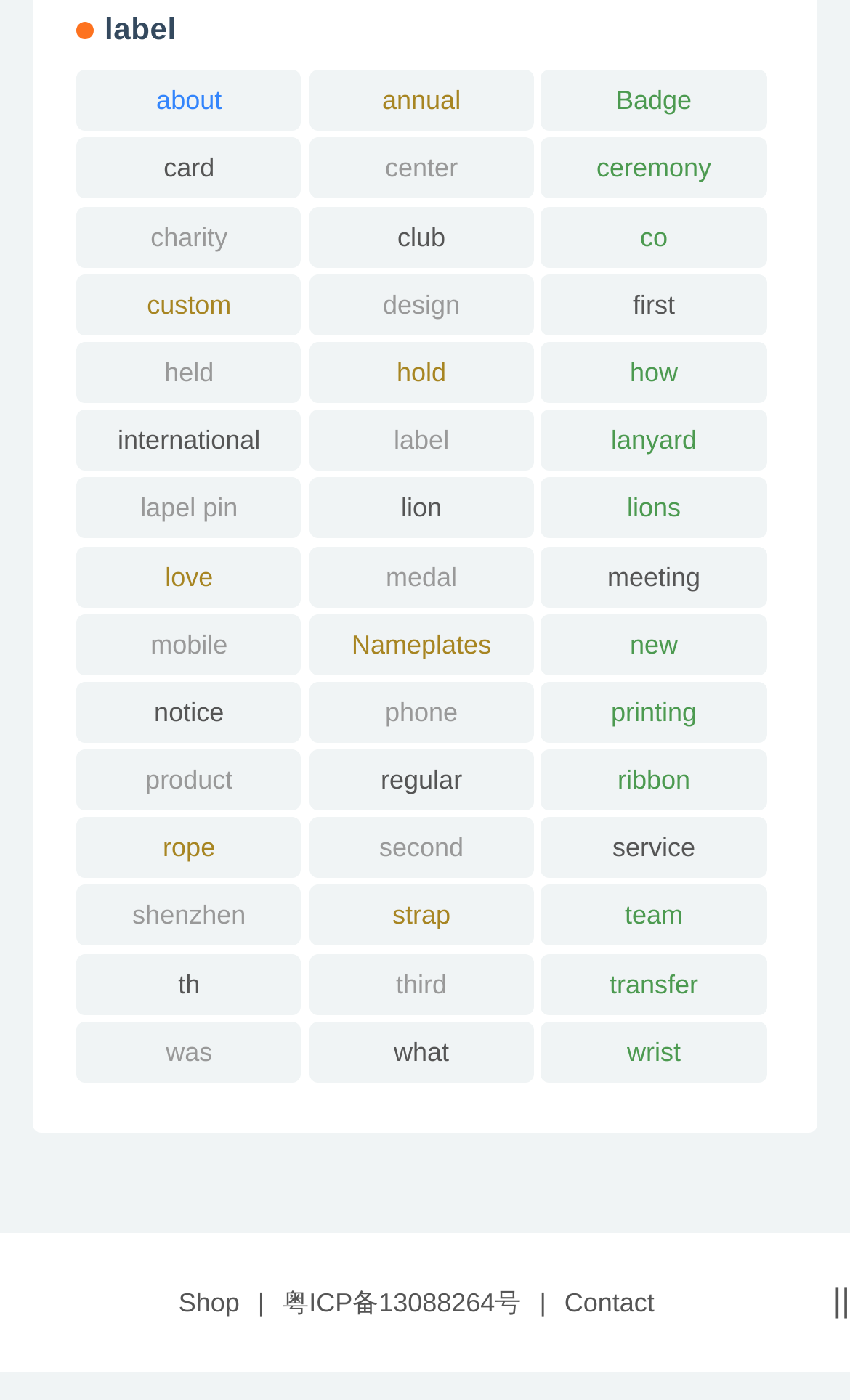Can you give a detailed response to the following question using the information from the image? What is the registration number mentioned at the bottom of the webpage?

The registration number mentioned at the bottom of the webpage is 粤ICP备13088264号, which appears to be a Chinese registration number or license number.